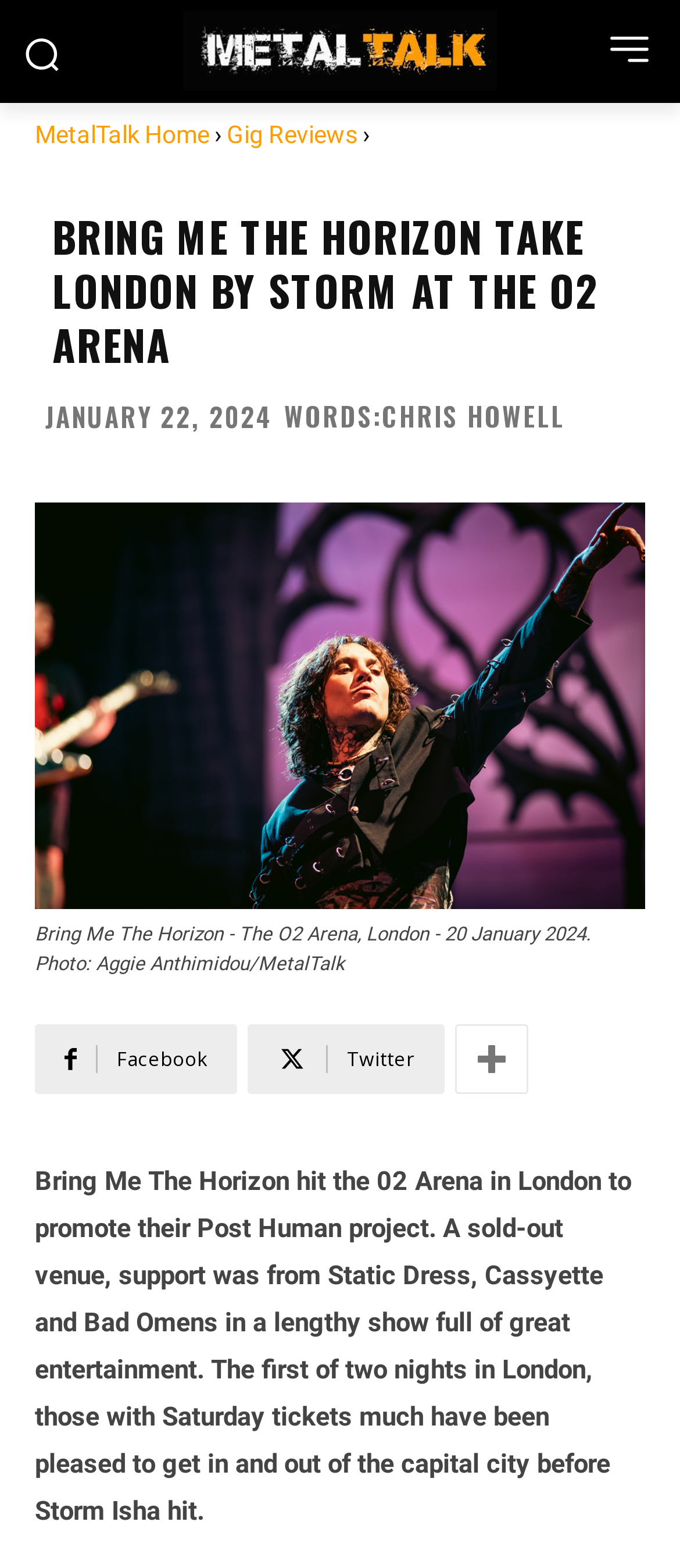Answer the question below using just one word or a short phrase: 
Who took the photo of the concert?

Aggie Anthimidou